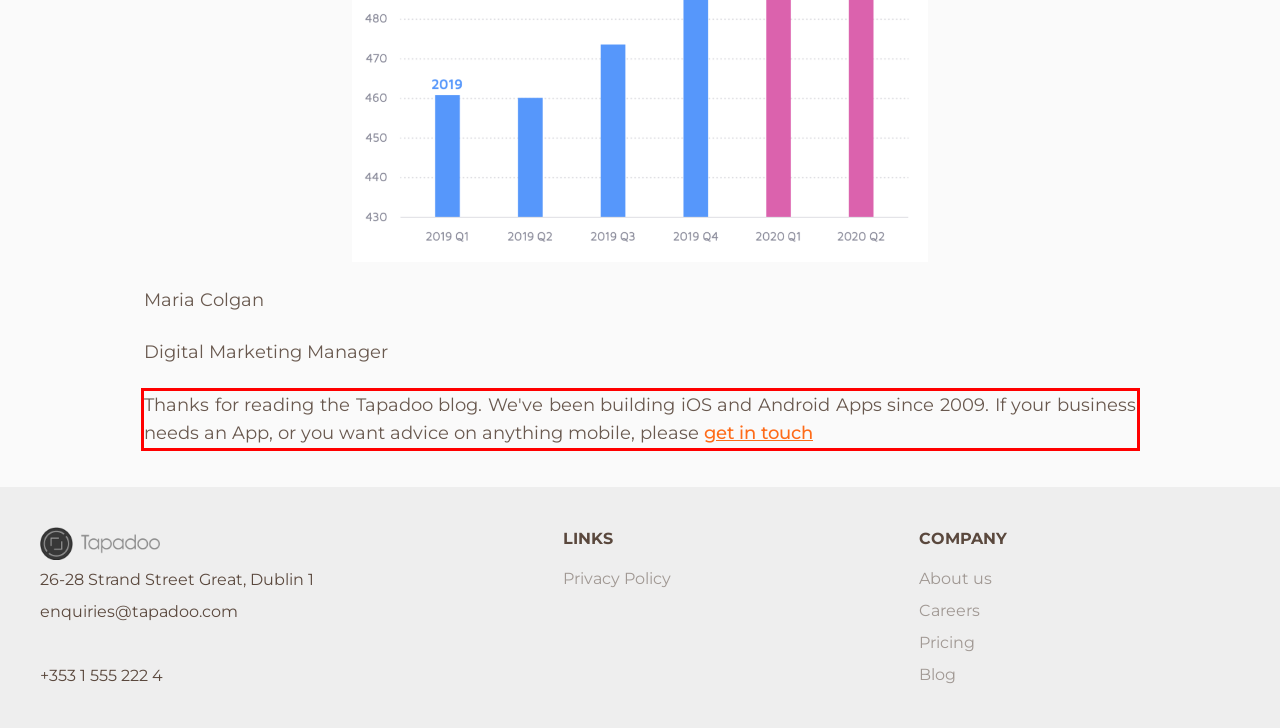Examine the screenshot of the webpage, locate the red bounding box, and generate the text contained within it.

Thanks for reading the Tapadoo blog. We've been building iOS and Android Apps since 2009. If your business needs an App, or you want advice on anything mobile, please get in touch